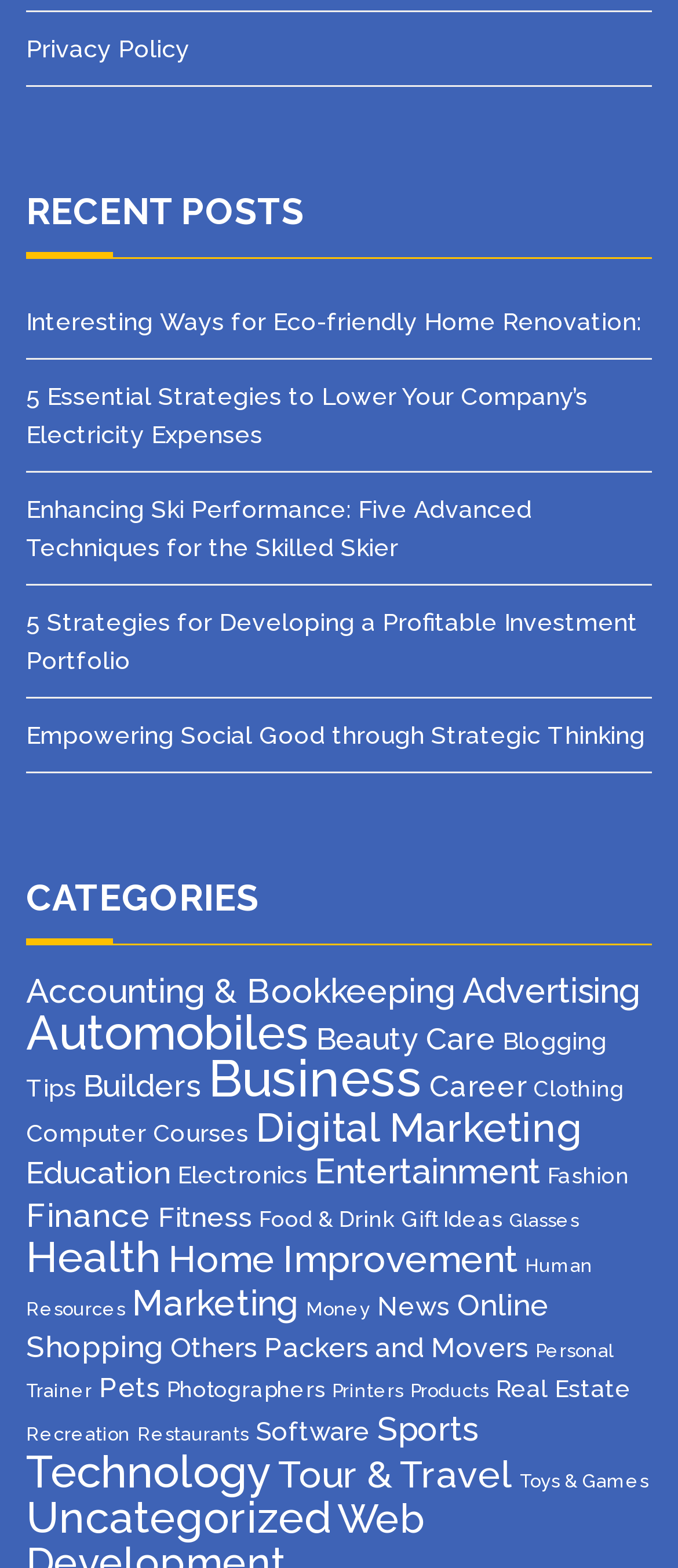What is the last category listed on this webpage?
Utilize the information in the image to give a detailed answer to the question.

I scrolled down to the bottom of the 'CATEGORIES' section and found the last link, which is 'Uncategorized (40 items)'.